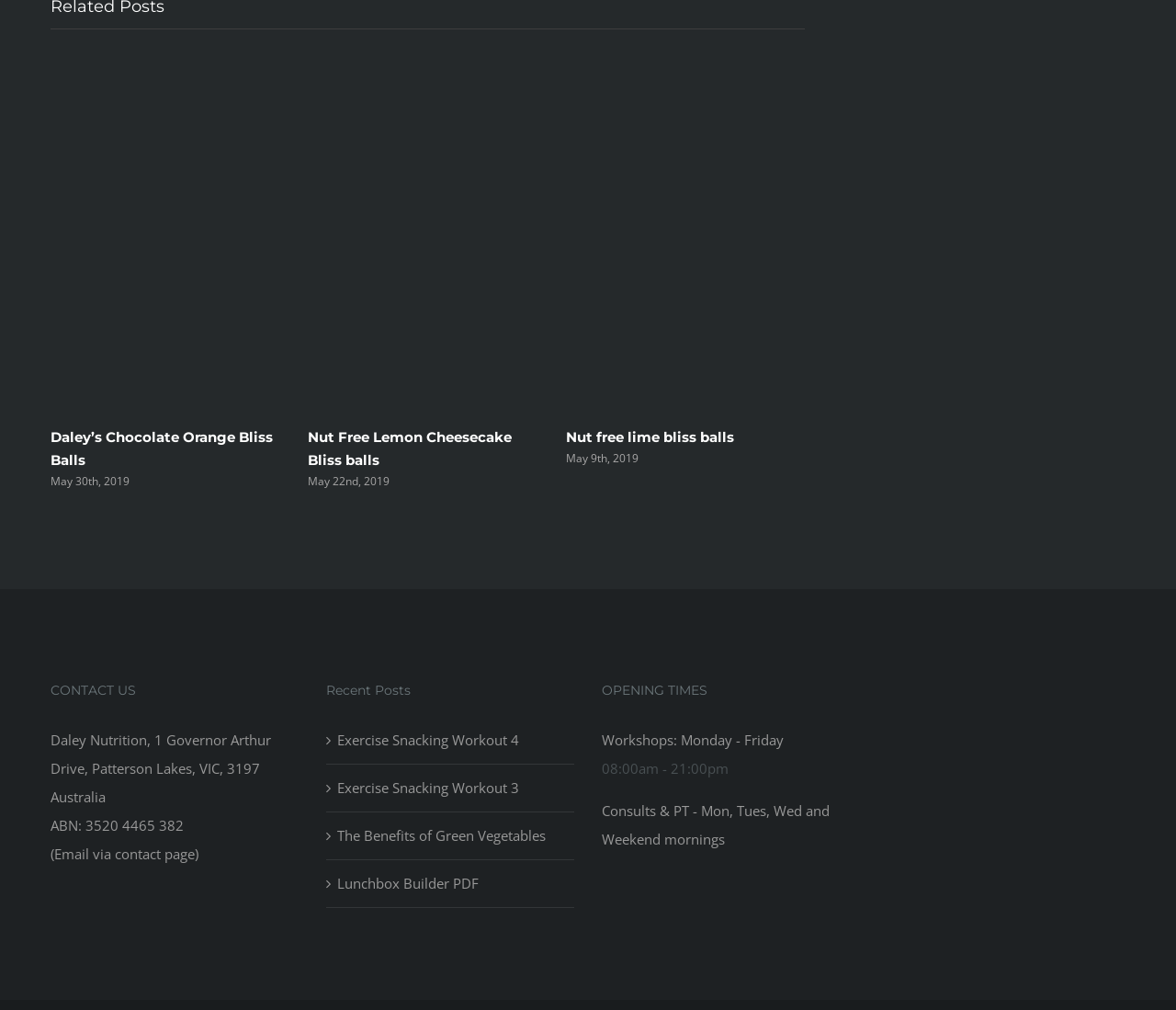Identify the bounding box coordinates of the region that should be clicked to execute the following instruction: "View Tasty Dessert Recipes".

[0.481, 0.424, 0.614, 0.441]